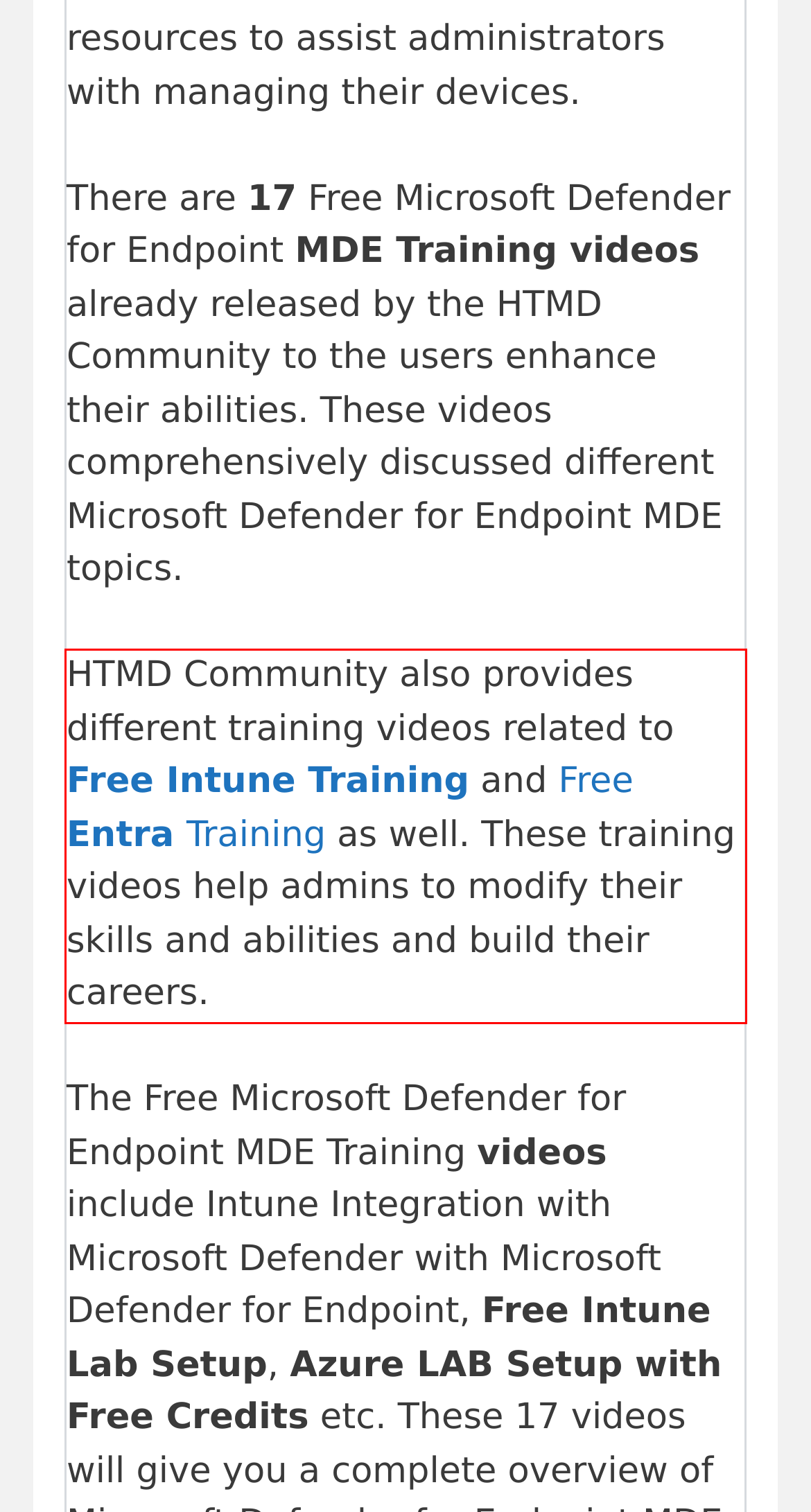You have a webpage screenshot with a red rectangle surrounding a UI element. Extract the text content from within this red bounding box.

HTMD Community also provides different training videos related to Free Intune Training and Free Entra Training as well. These training videos help admins to modify their skills and abilities and build their careers.